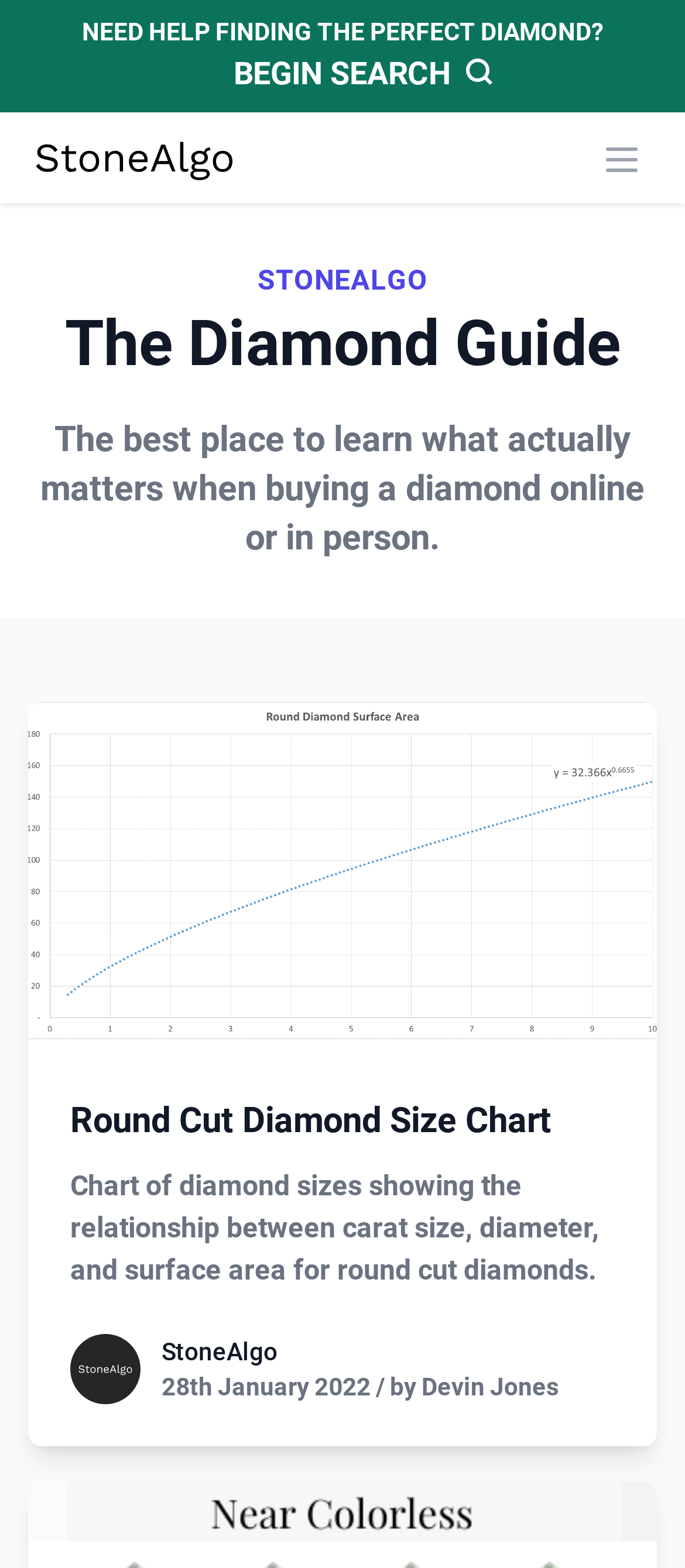What is the name of the author of the article?
Please craft a detailed and exhaustive response to the question.

The author of the article is Devin Jones, as indicated by the text '/ by Devin Jones' at the bottom of the webpage.